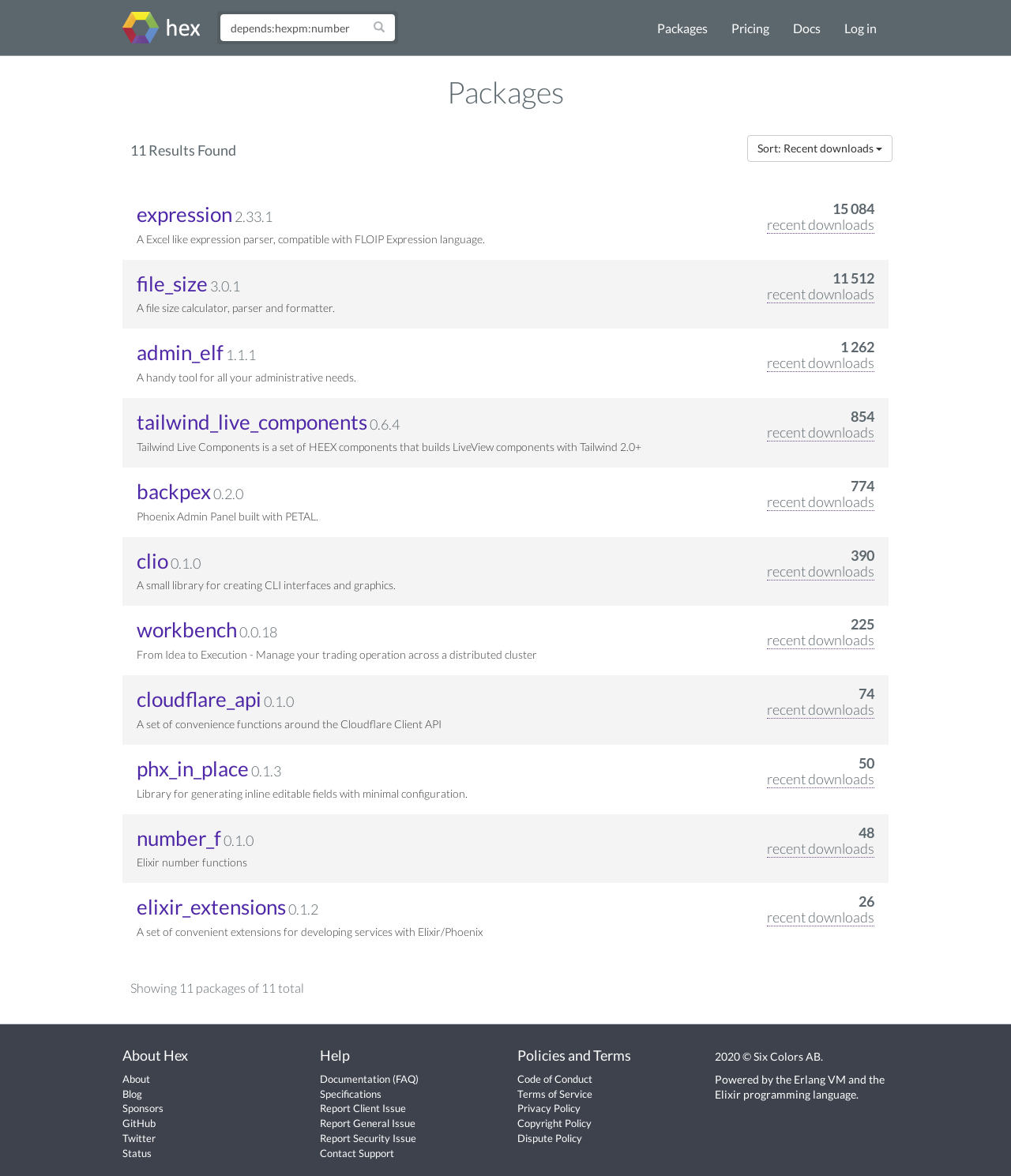Please find and report the bounding box coordinates of the element to click in order to perform the following action: "View the image of the Basilica of Our Lady of the Rosary in Fatima". The coordinates should be expressed as four float numbers between 0 and 1, in the format [left, top, right, bottom].

None